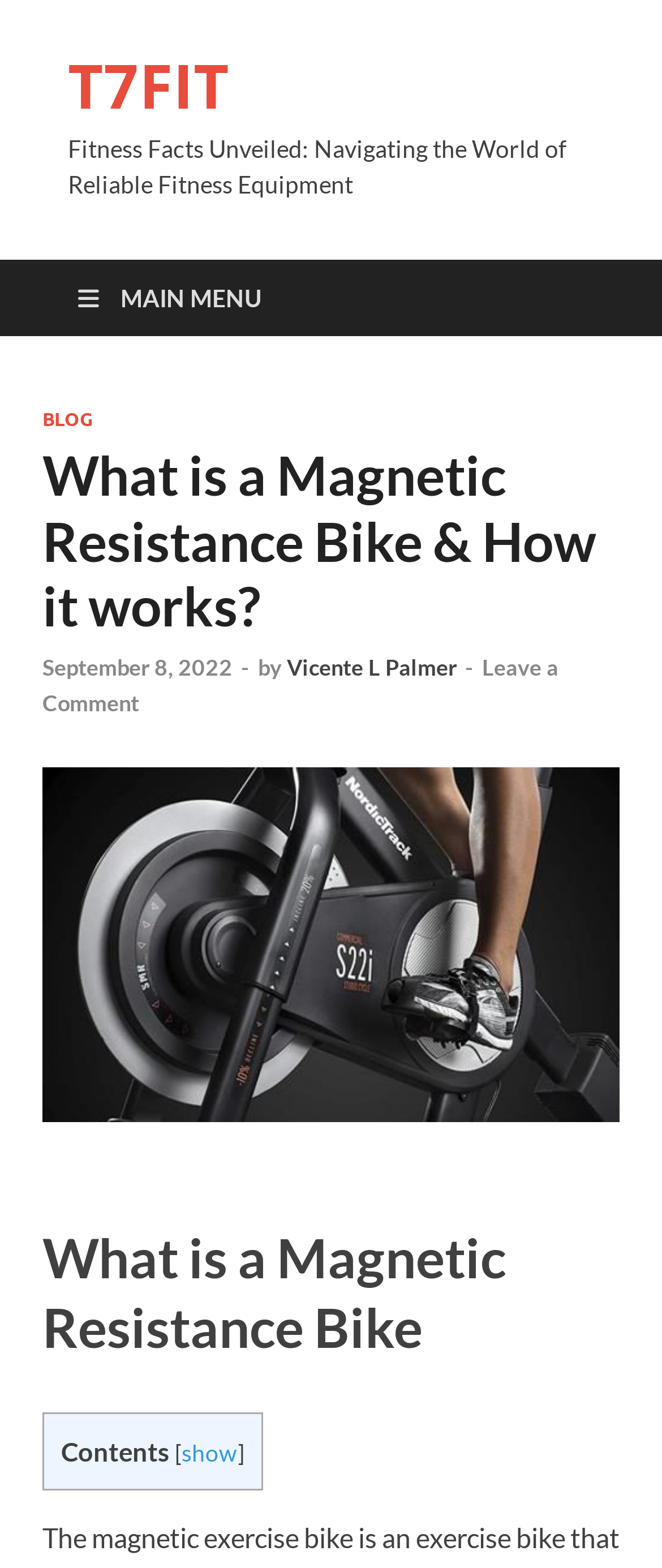Please identify the bounding box coordinates of the area I need to click to accomplish the following instruction: "Click on the T7FIT link".

[0.103, 0.028, 0.346, 0.081]